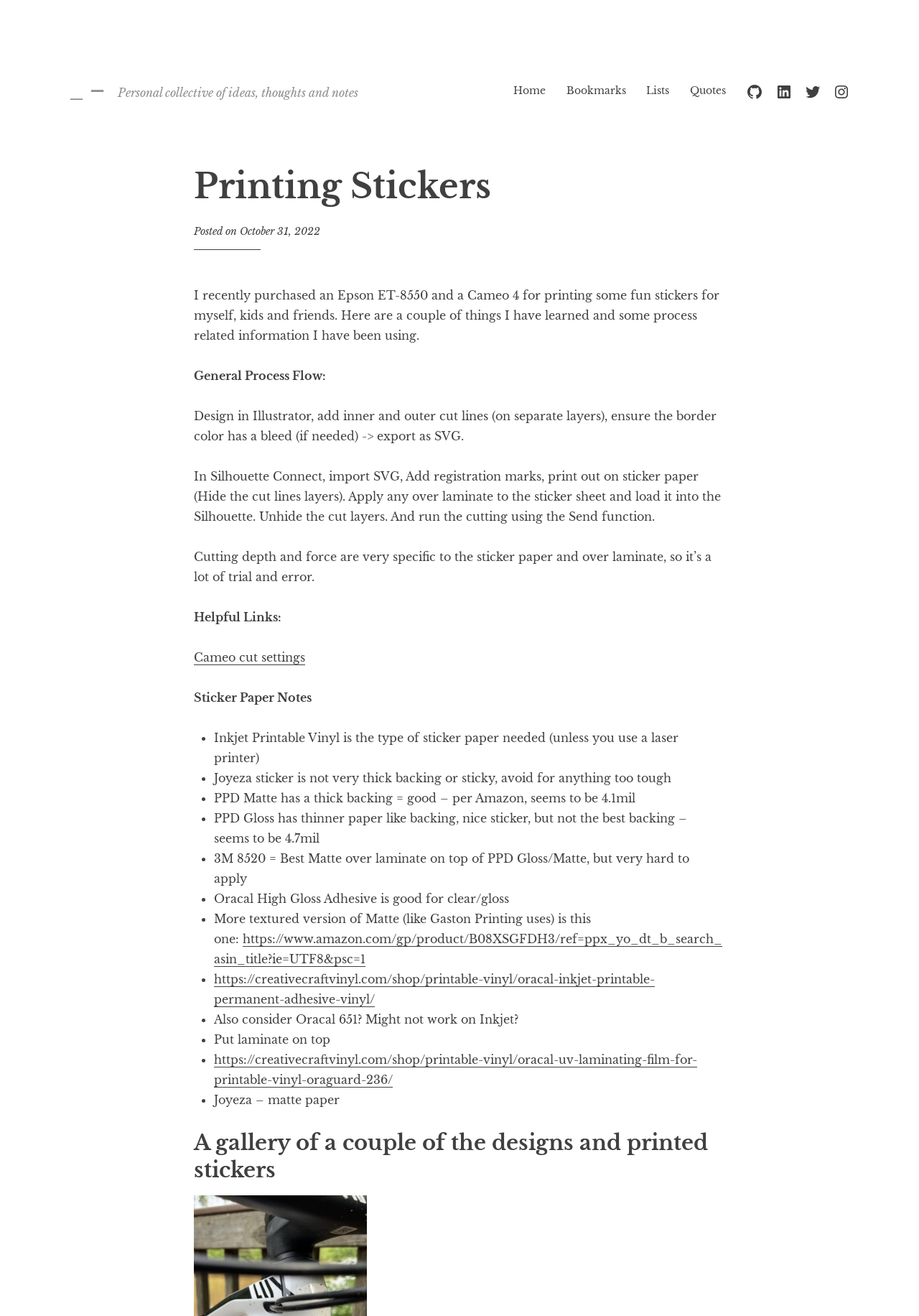What is the author's recent purchase?
Analyze the screenshot and provide a detailed answer to the question.

The author mentions in the text 'I recently purchased an Epson ET-8550 and a Cameo 4 for printing some fun stickers for myself, kids and friends.'